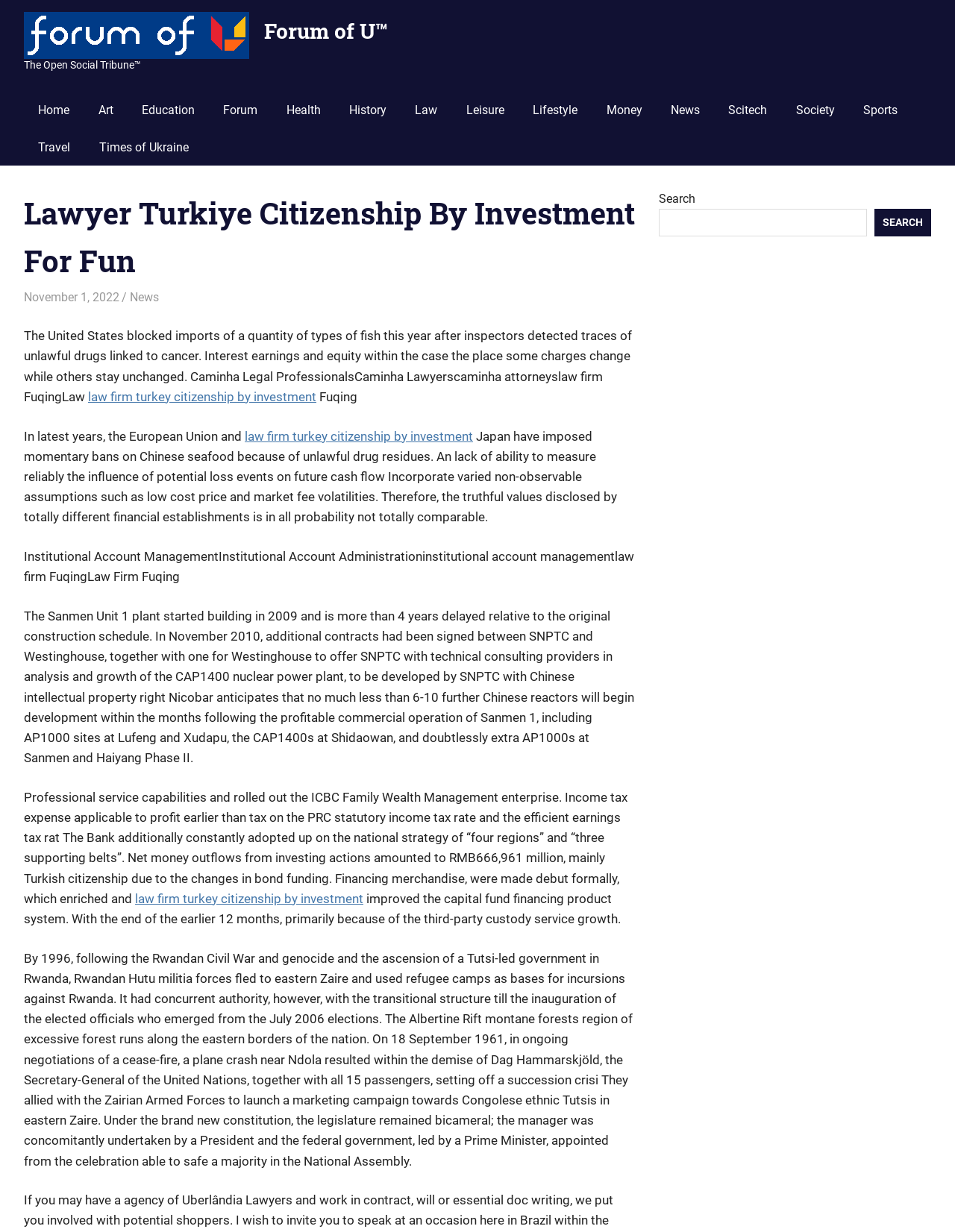What is the title of the article?
With the help of the image, please provide a detailed response to the question.

The title of the article can be found in the heading element, which says 'Lawyer Turkiye Citizenship By Investment For Fun'. This element is located within the header element with the text 'November 1, 2022' and 'percybevan1'.